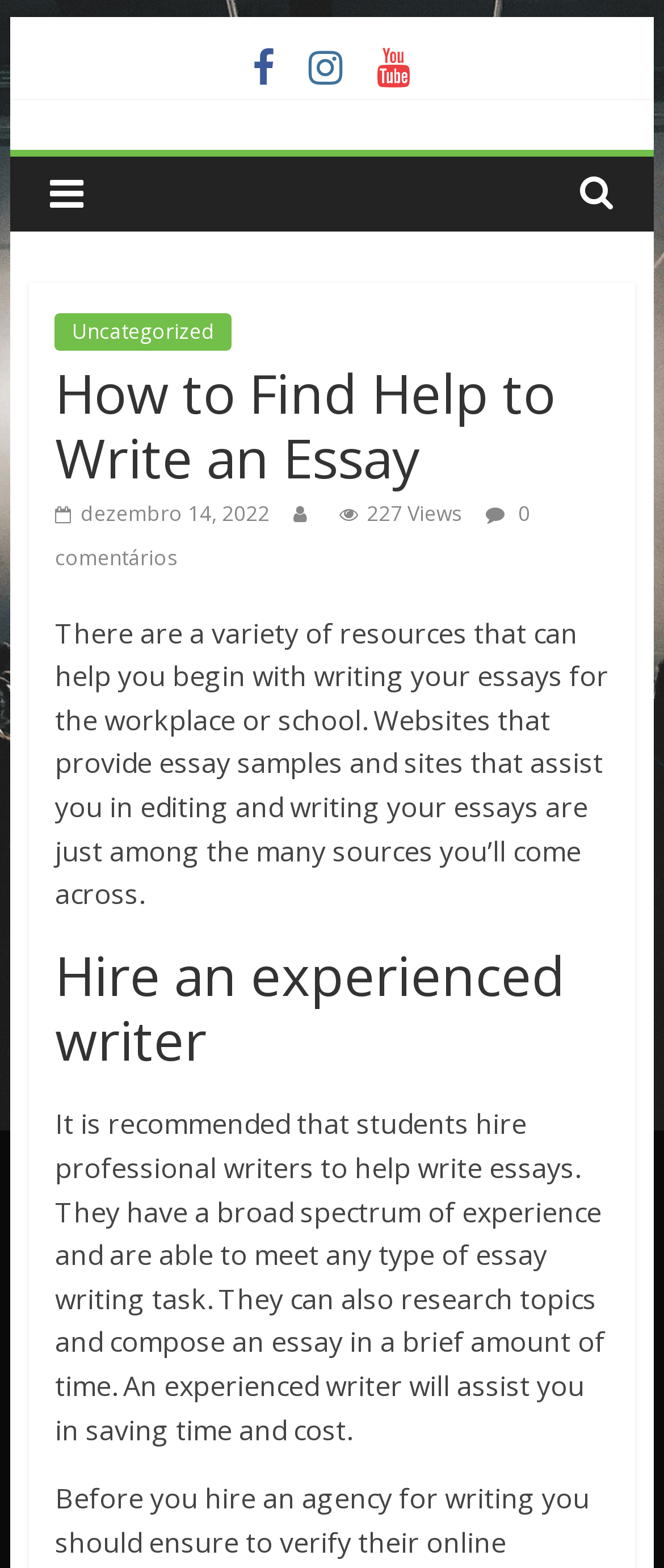Determine the bounding box coordinates for the HTML element mentioned in the following description: "dezembro 14, 2022". The coordinates should be a list of four floats ranging from 0 to 1, represented as [left, top, right, bottom].

[0.083, 0.319, 0.406, 0.337]